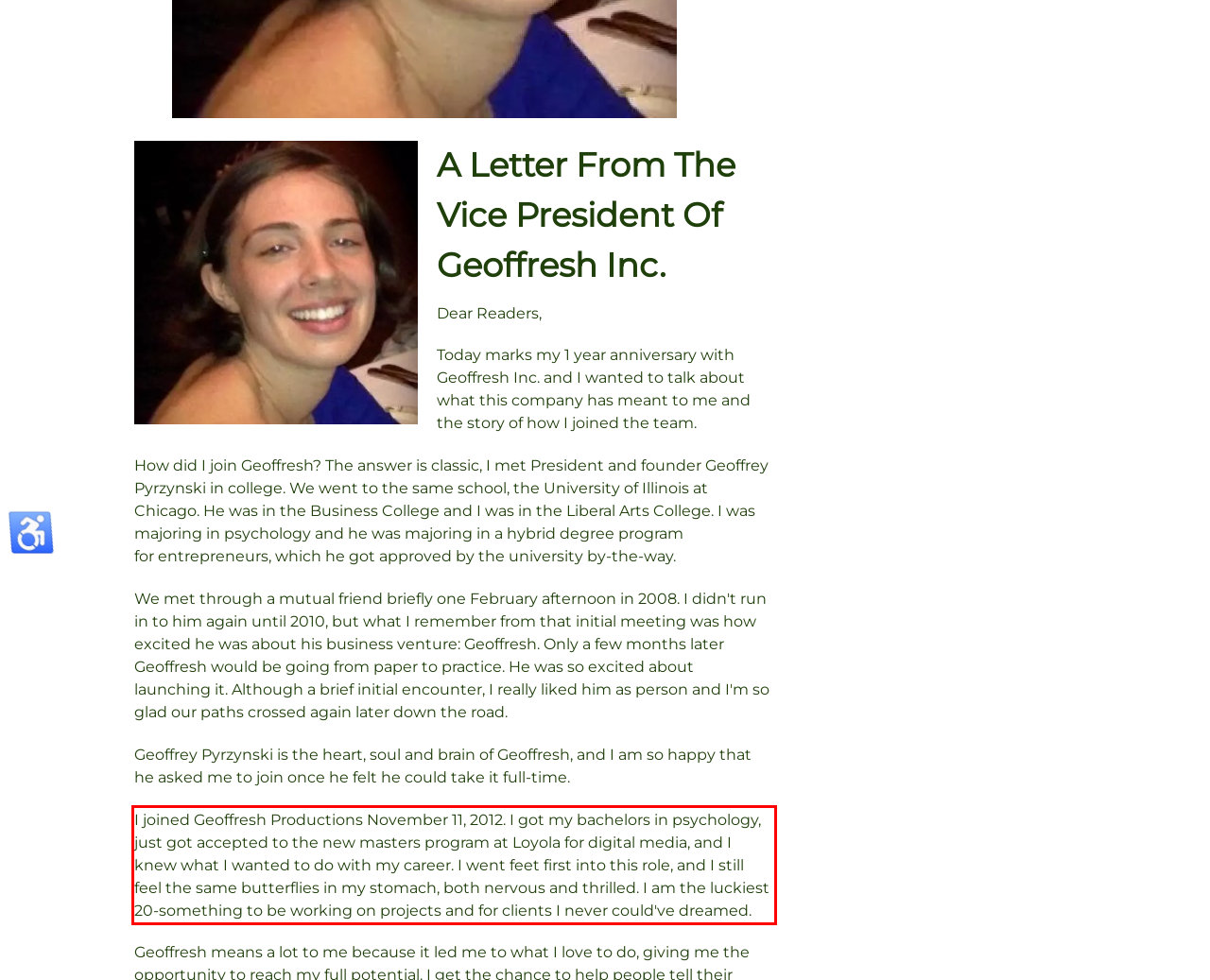The screenshot you have been given contains a UI element surrounded by a red rectangle. Use OCR to read and extract the text inside this red rectangle.

I joined Geoffresh Productions November 11, 2012. I got my bachelors in psychology, just got accepted to the new masters program at Loyola for digital media, and I knew what I wanted to do with my career. I went feet first into this role, and I still feel the same butterflies in my stomach, both nervous and thrilled. I am the luckiest 20-something to be working on projects and for clients I never could've dreamed.